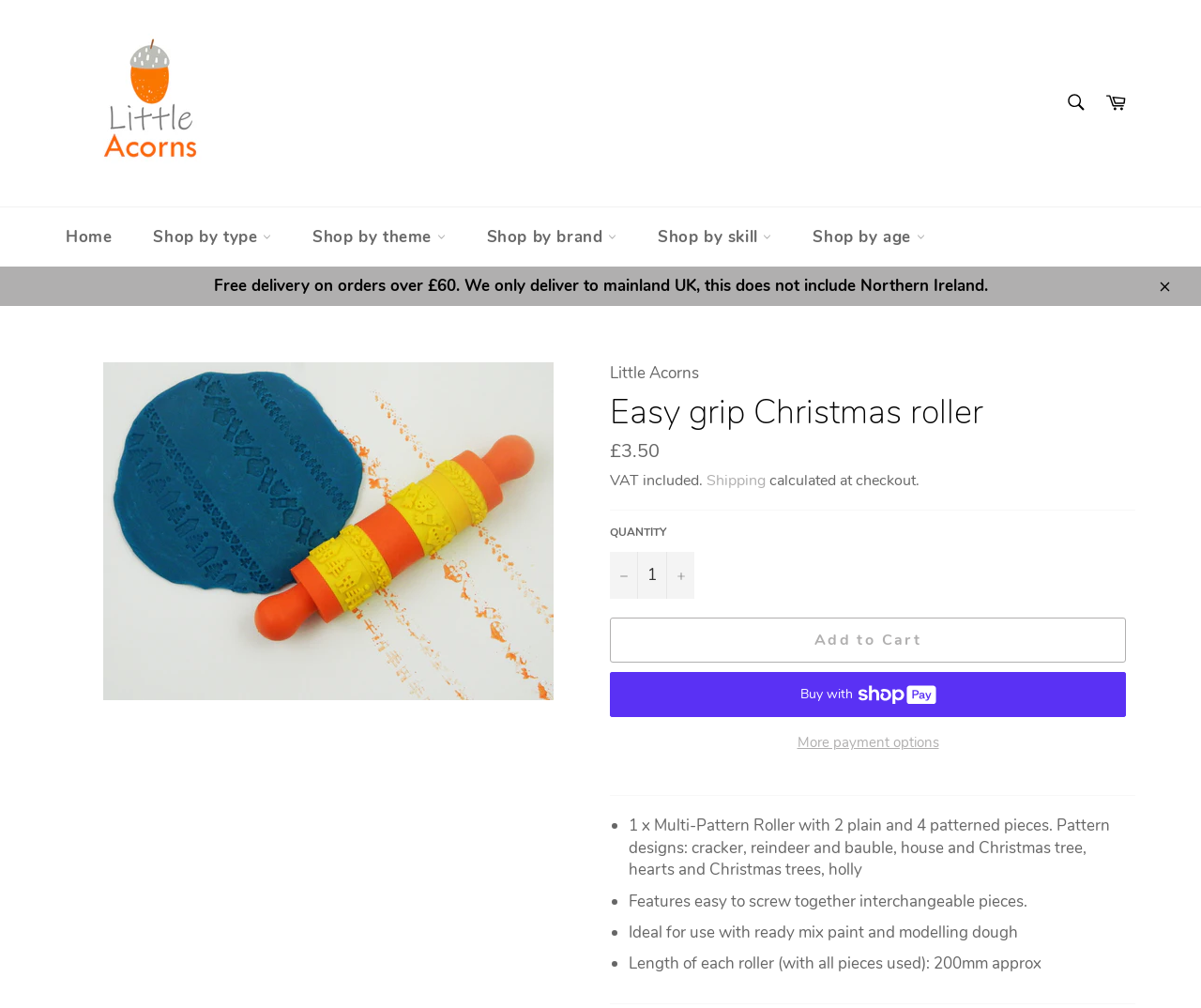Please identify the bounding box coordinates of the area I need to click to accomplish the following instruction: "visit blog".

None